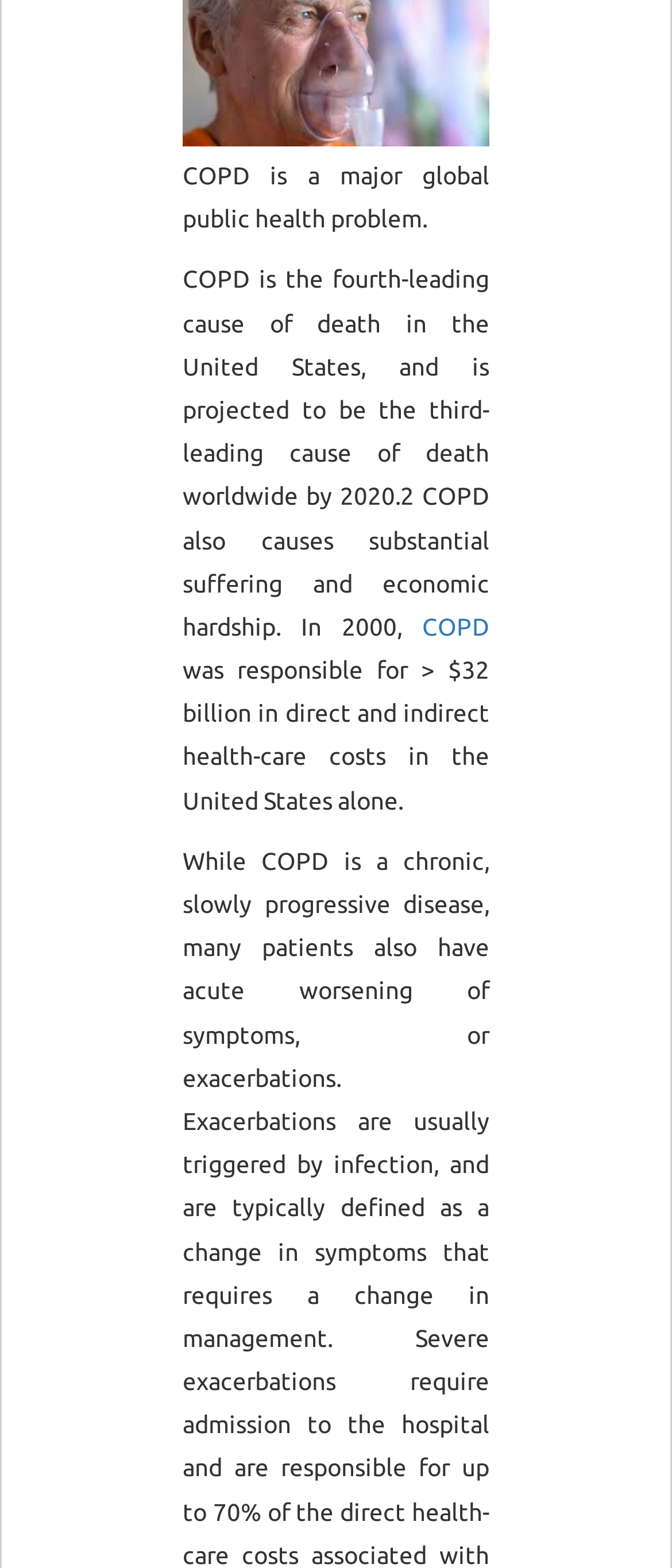Please answer the following question using a single word or phrase: 
How many paragraphs of text are there below the search bar?

3